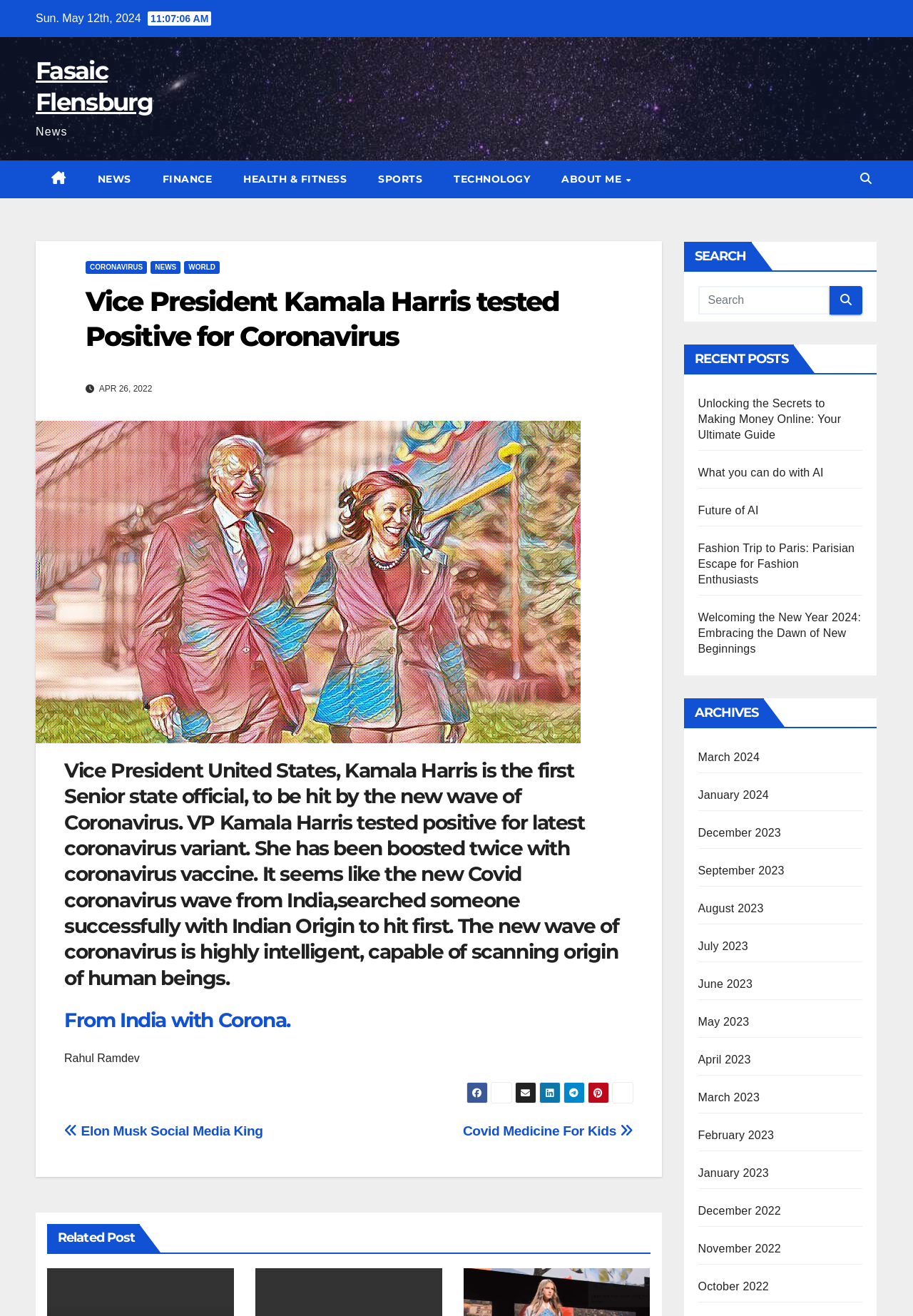Locate the bounding box coordinates of the UI element described by: "Technology". Provide the coordinates as four float numbers between 0 and 1, formatted as [left, top, right, bottom].

[0.48, 0.122, 0.598, 0.15]